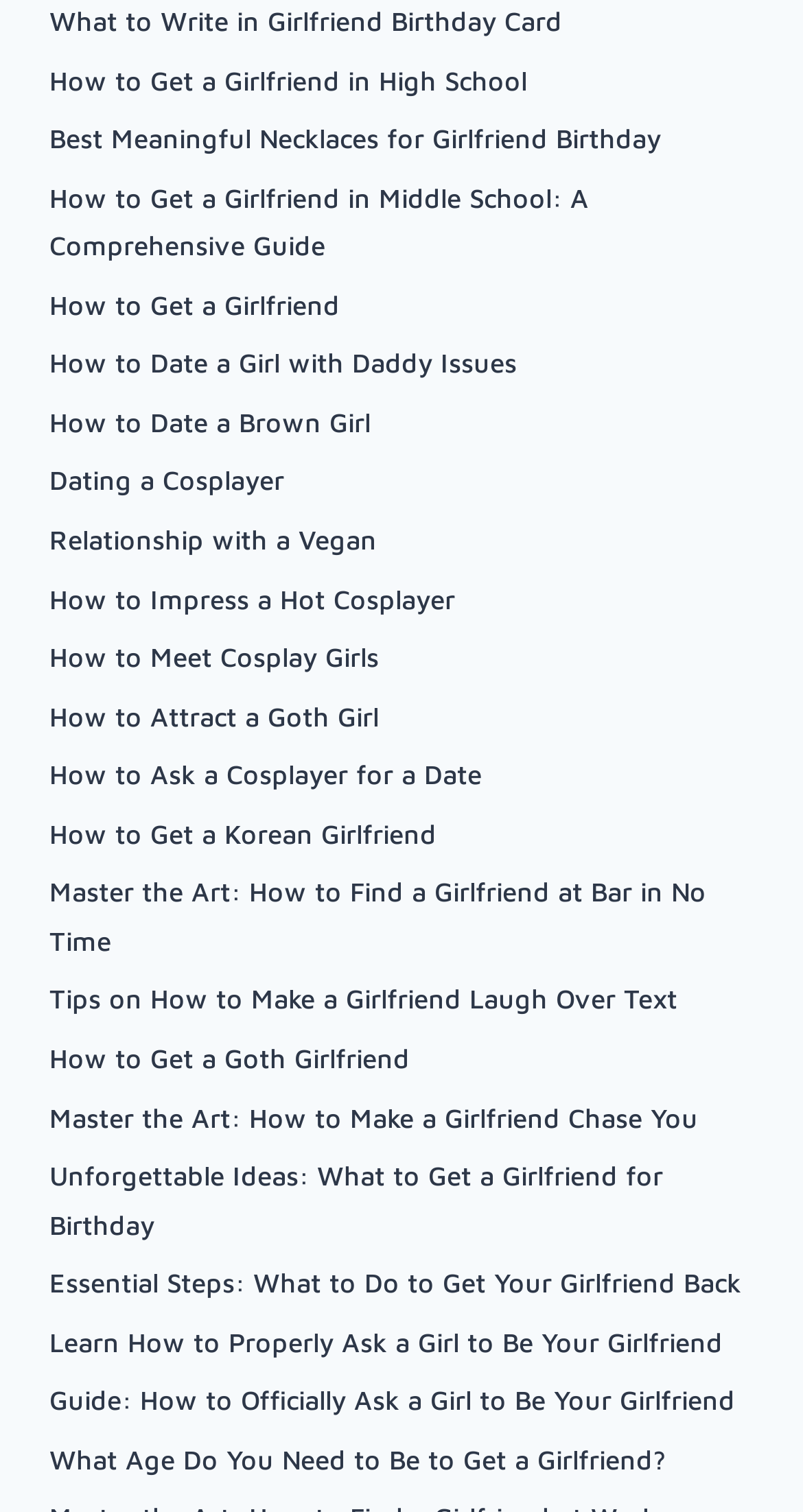Please specify the bounding box coordinates of the element that should be clicked to execute the given instruction: 'Read about what to write in a girlfriend's birthday card'. Ensure the coordinates are four float numbers between 0 and 1, expressed as [left, top, right, bottom].

[0.062, 0.003, 0.7, 0.024]